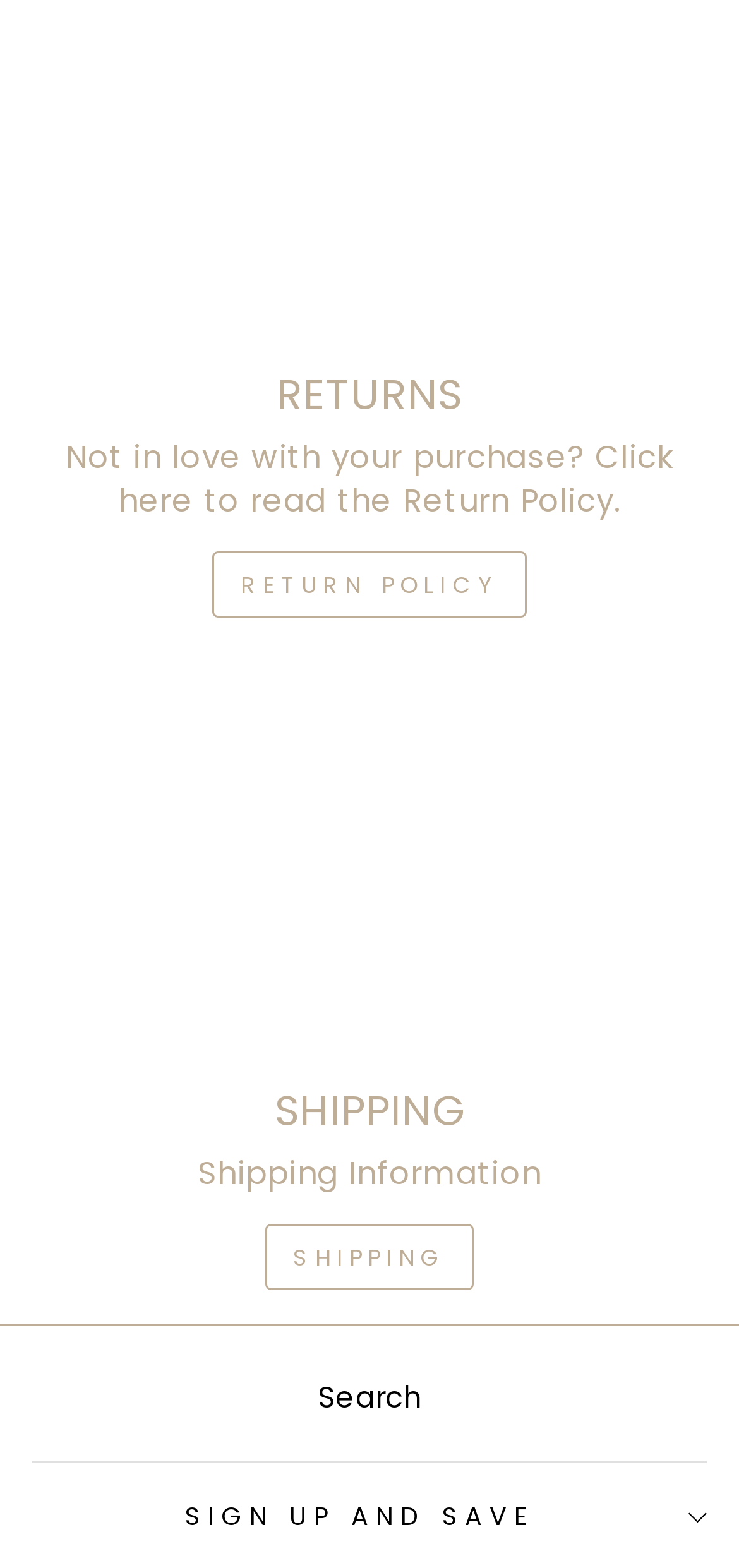What is the topic of the second link?
Please provide a detailed answer to the question.

The second link is located below the 'RETURN POLICY' link and has a static text 'SHIPPING' above it, indicating that the topic of the second link is shipping.